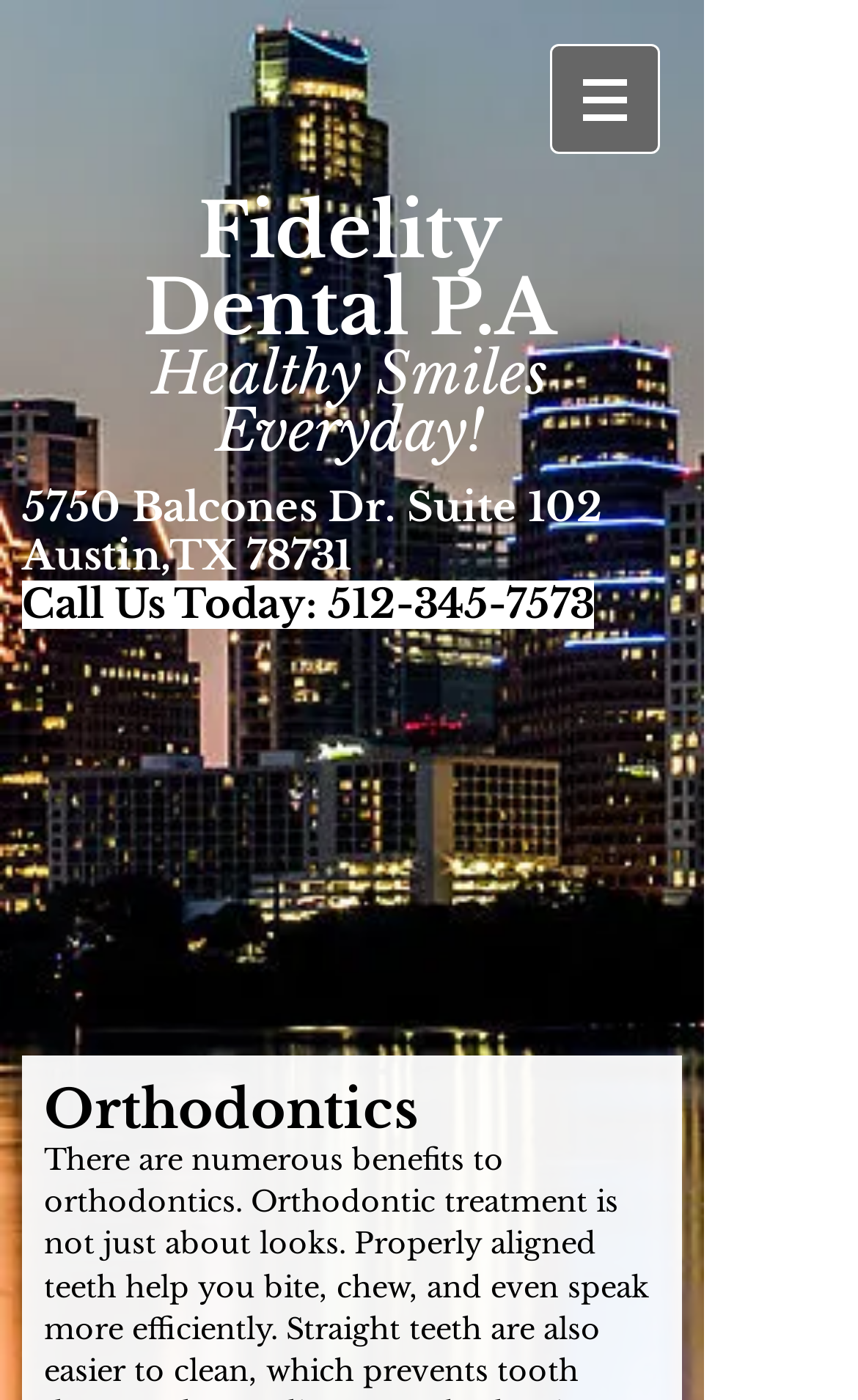What is the specialty of the dental practice?
Please answer the question with as much detail as possible using the screenshot.

I found the answer by looking at the heading element at the bottom of the webpage, which contains the text 'Orthodontics'. This suggests that the dental practice specializes in orthodontics.